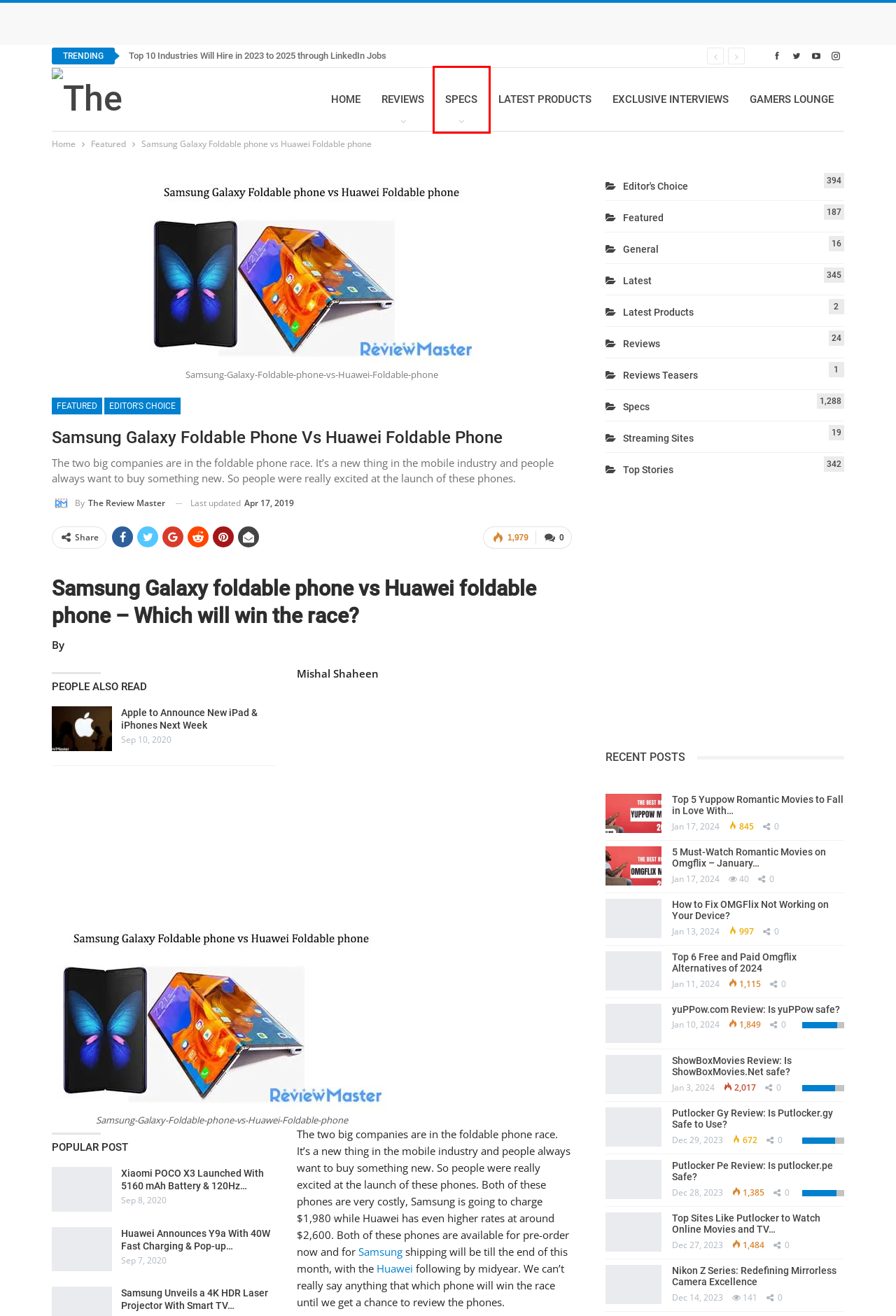Take a look at the provided webpage screenshot featuring a red bounding box around an element. Select the most appropriate webpage description for the page that loads after clicking on the element inside the red bounding box. Here are the candidates:
A. Samsung Unveils A 4K HDR Laser Projector With Smart TV Features - The Review Master
B. Huawei Announces Y9a With 40W Fast Charging & Pop-up Selfie Camera - The Review Master
C. Featured - The Review Master
D. Gamers Lounge - The Review Master
E. 5 Top-Rated Gaming Laptops In 2023 - The Review Master
F. - The Review Master
G. Nikon Z Series: Redefining Mirrorless Camera Excellence - The Review Master
H. Putlocker Gy Review: Is Putlocker.gy Safe To Use In 2024?

F